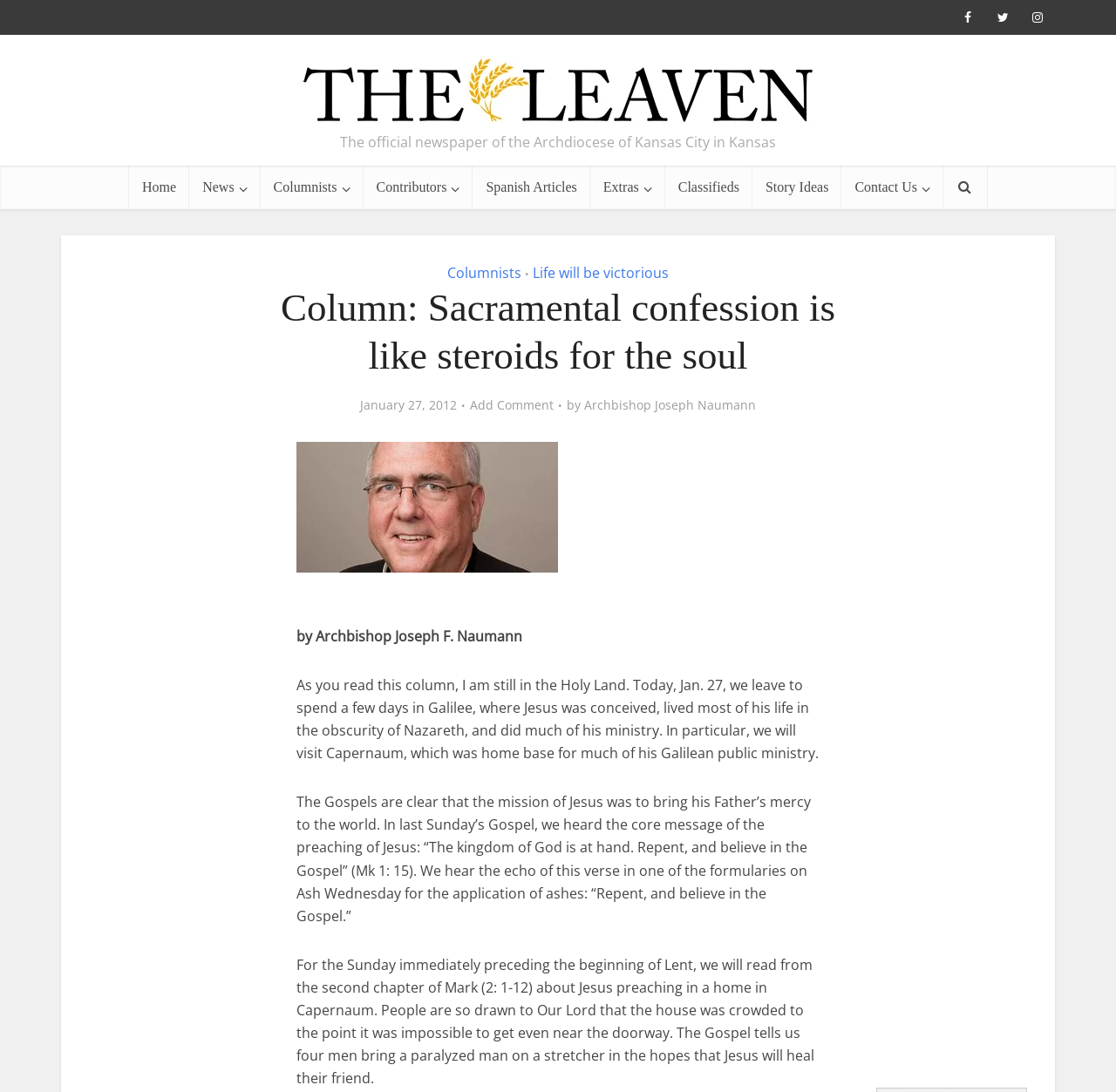Who is the author of the column?
Please ensure your answer is as detailed and informative as possible.

I found the answer by reading the text below the heading of the column, which says 'by Archbishop Joseph F. Naumann'. This indicates that Archbishop Joseph Naumann is the author of the column.